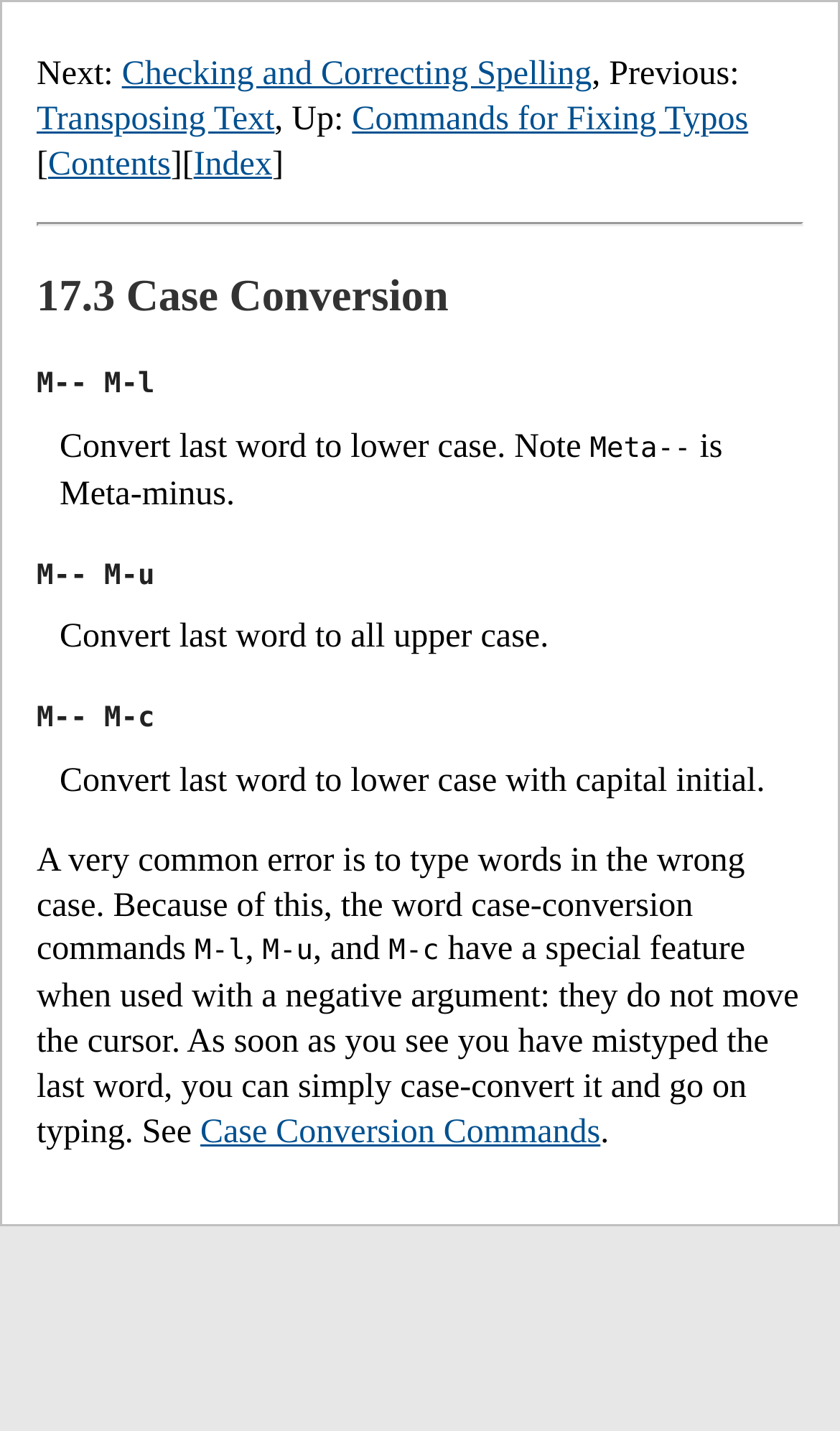Identify the bounding box coordinates for the UI element described as: "Index". The coordinates should be provided as four floats between 0 and 1: [left, top, right, bottom].

[0.23, 0.102, 0.324, 0.127]